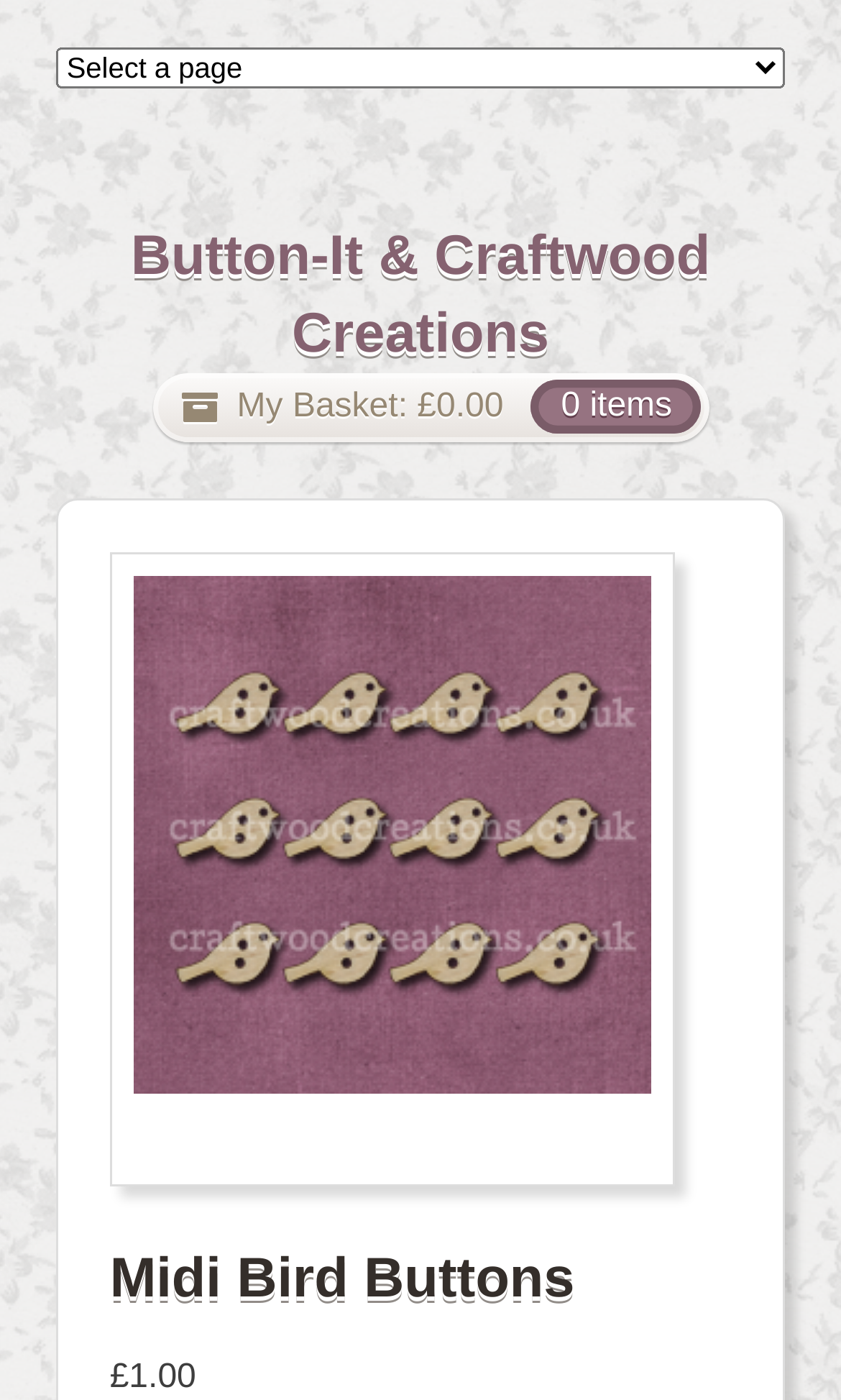How many buttons are in a pack?
Give a detailed response to the question by analyzing the screenshot.

The webpage states that the Midi Bird Buttons come in a pack of 12, which is the quantity of buttons in a single pack.